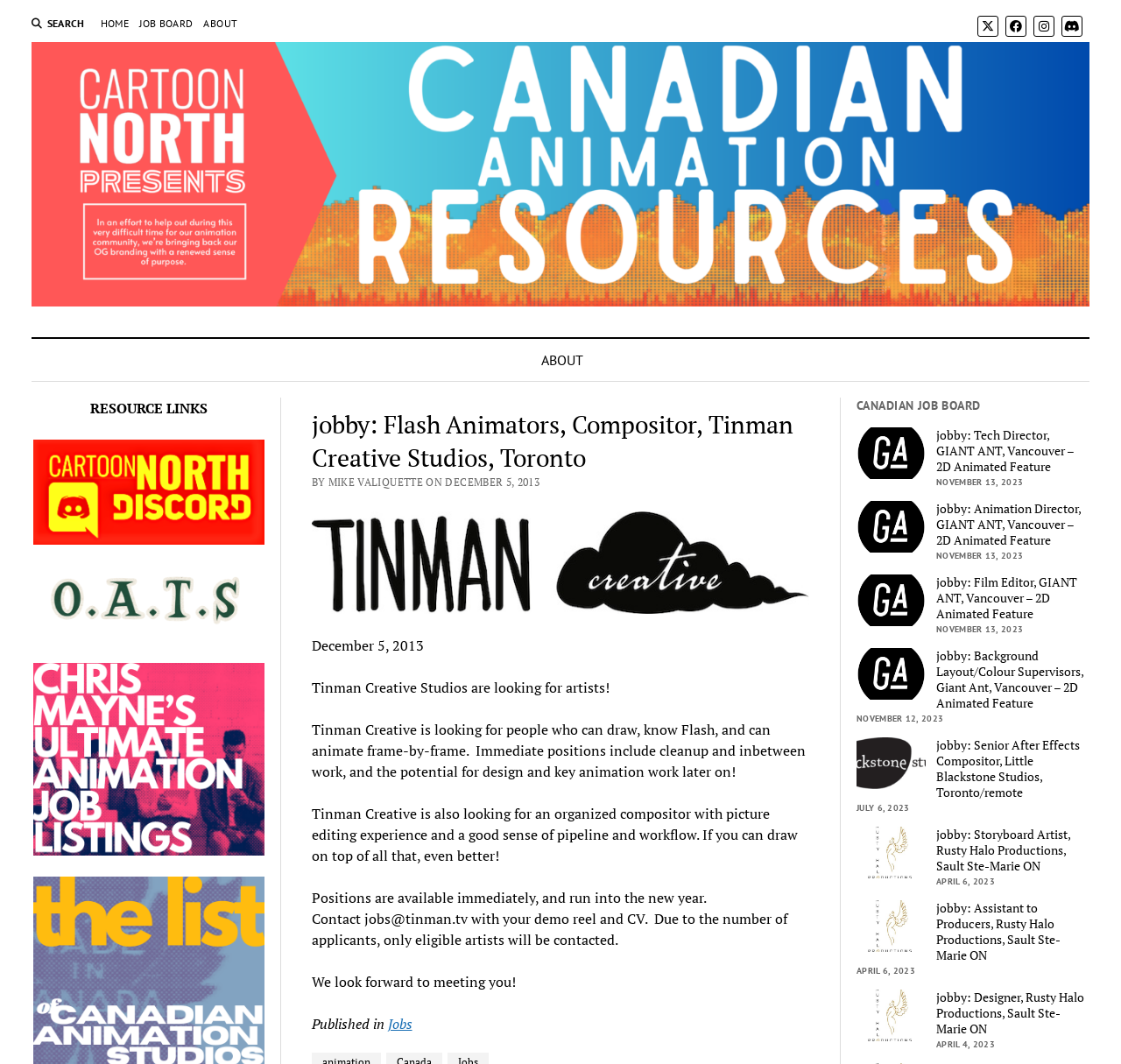Give a one-word or short phrase answer to the question: 
What is the company hiring Flash Animators?

Tinman Creative Studios